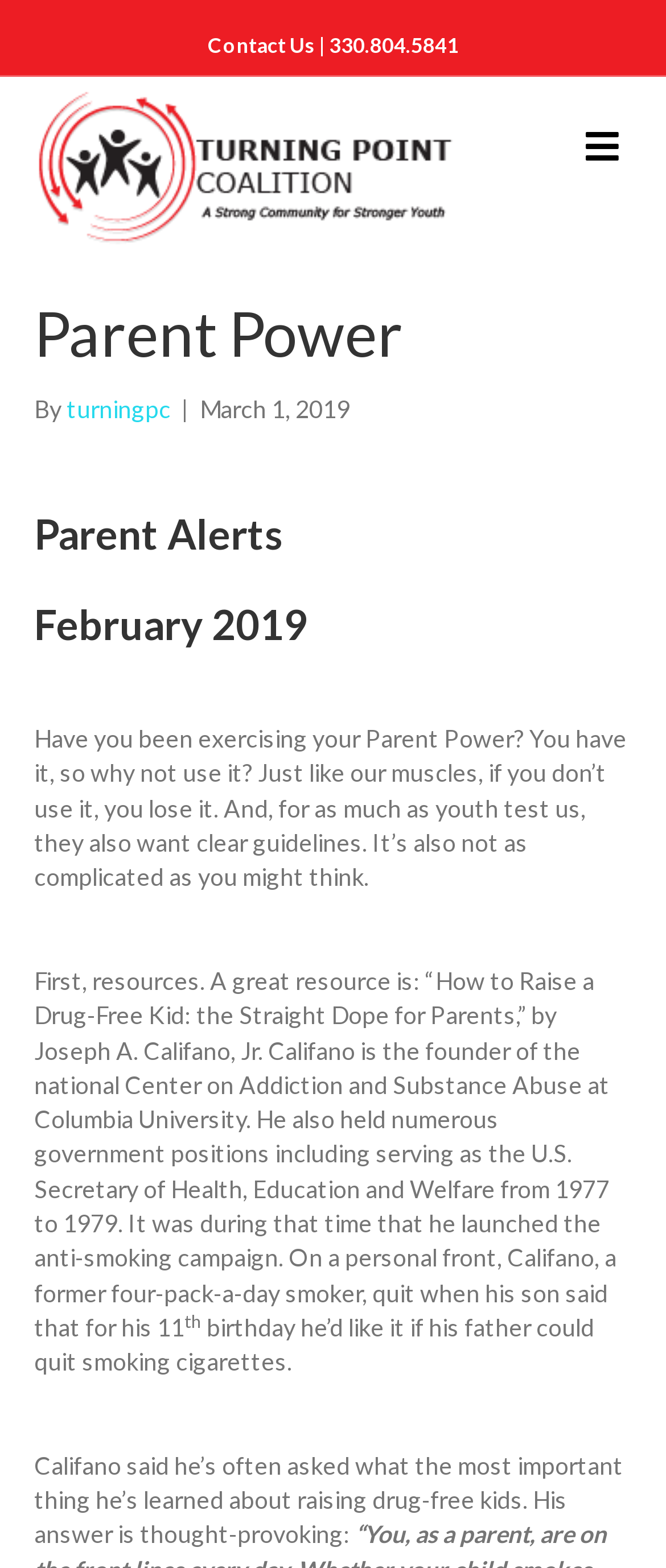What is the date of the article? Please answer the question using a single word or phrase based on the image.

March 1, 2019